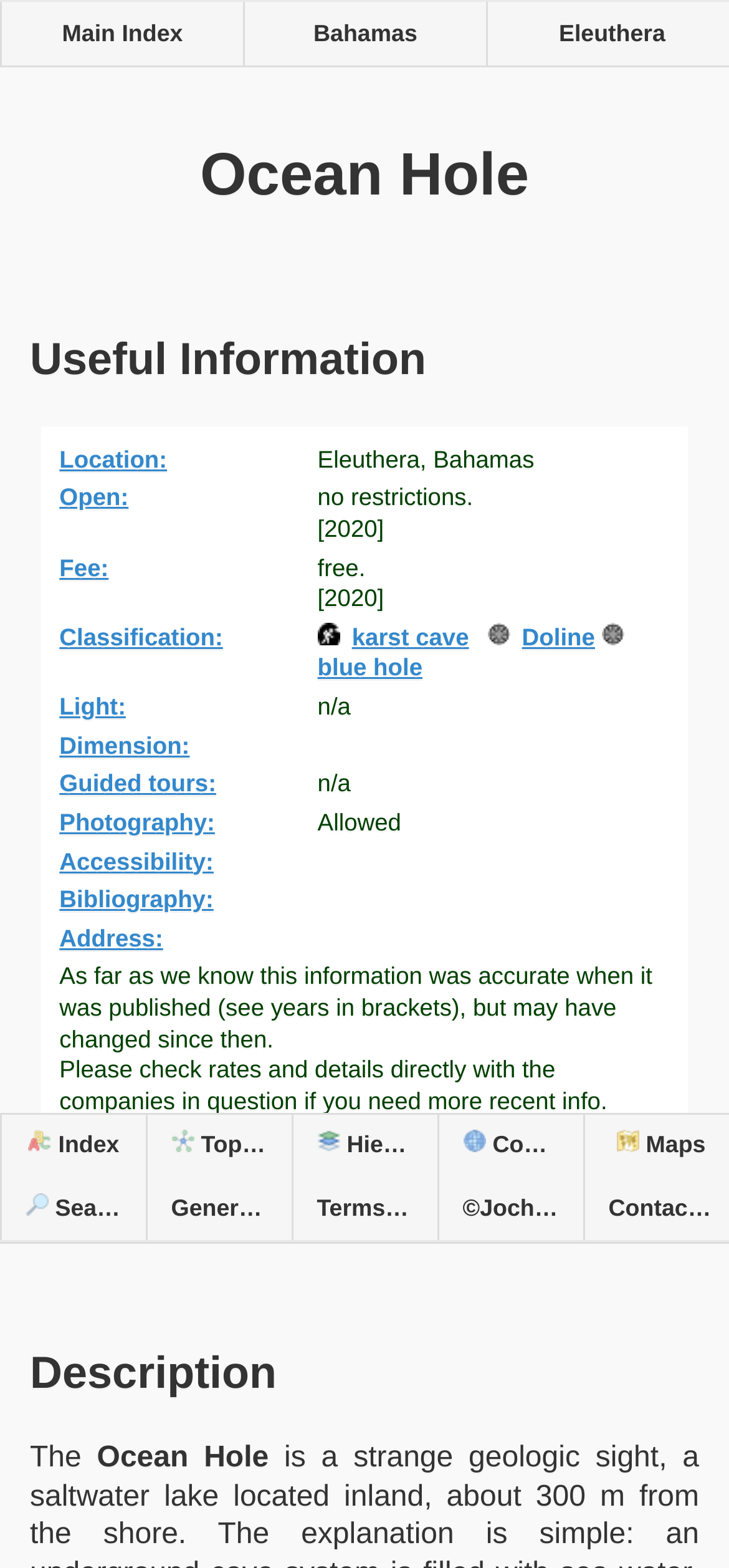Please specify the bounding box coordinates of the element that should be clicked to execute the given instruction: 'Search for something'. Ensure the coordinates are four float numbers between 0 and 1, expressed as [left, top, right, bottom].

[0.035, 0.761, 0.076, 0.775]